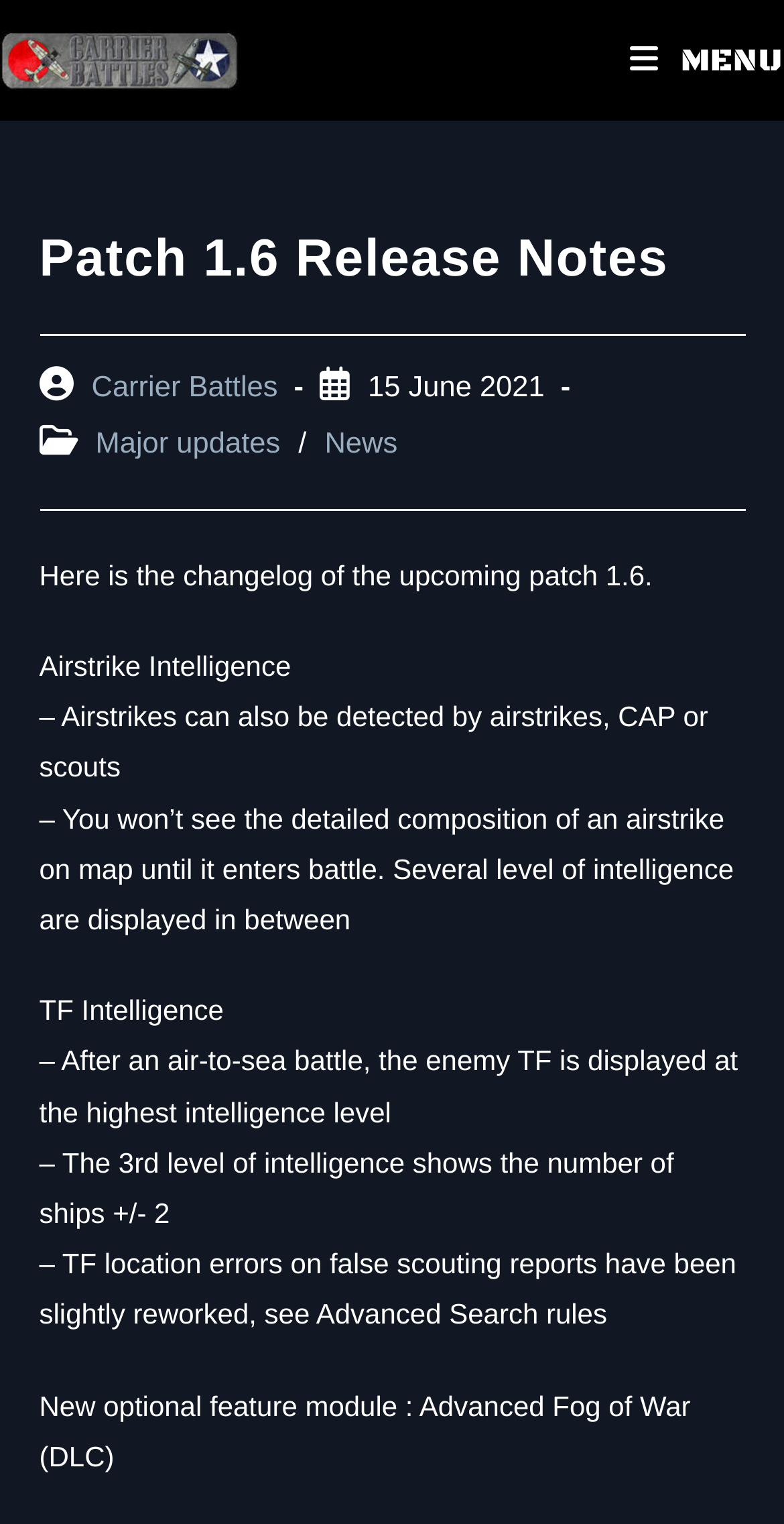Show the bounding box coordinates for the HTML element described as: "Read our policies".

None